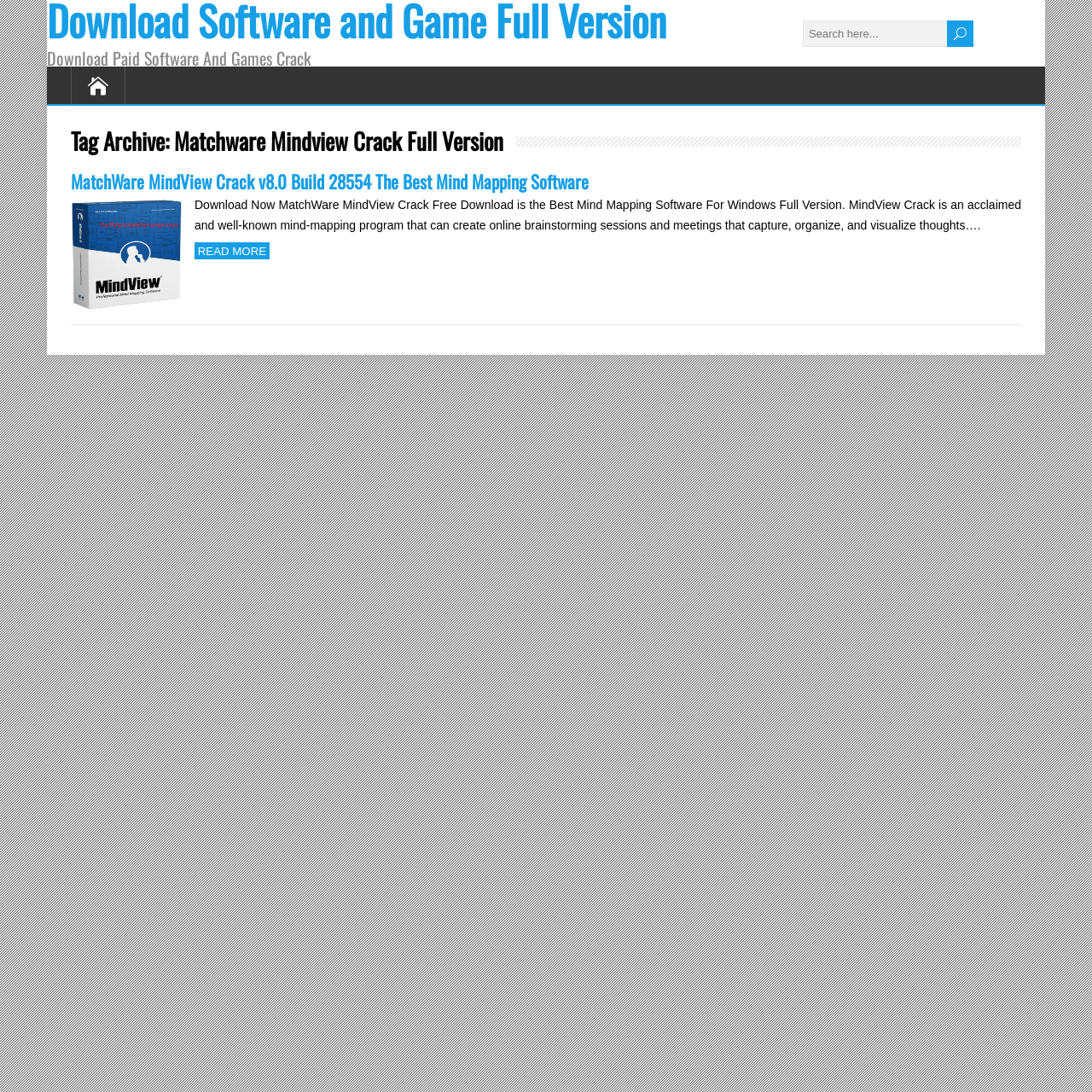What is the content of the article on this webpage?
Kindly give a detailed and elaborate answer to the question.

The article on this webpage appears to be a description of the MatchWare MindView software, including its features and capabilities. The text mentions that it is an 'acclaimed and well-known mind-mapping program' that can be used for online brainstorming sessions and meetings.